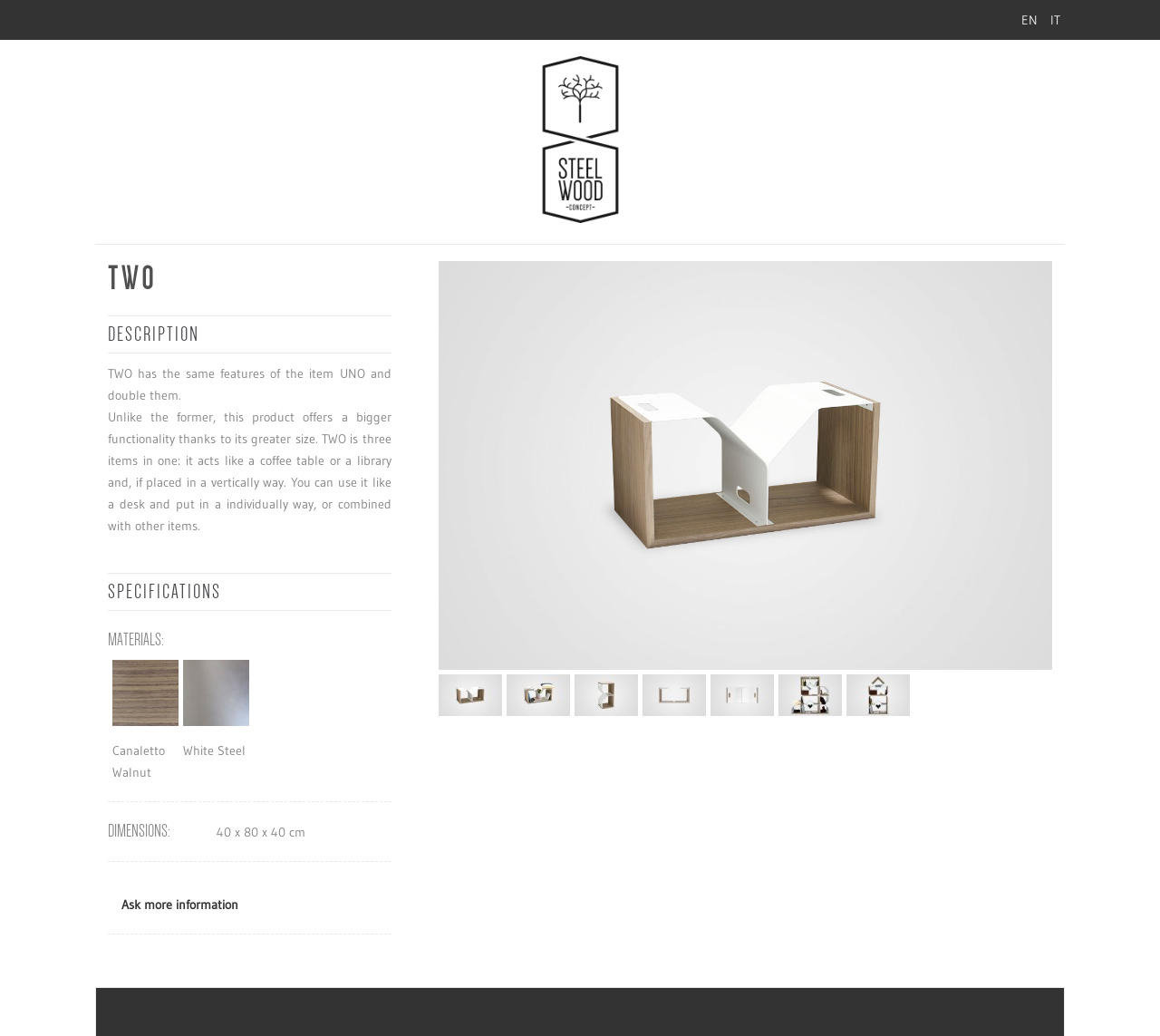Provide a brief response to the question below using a single word or phrase: 
How many images are on the webpage?

11